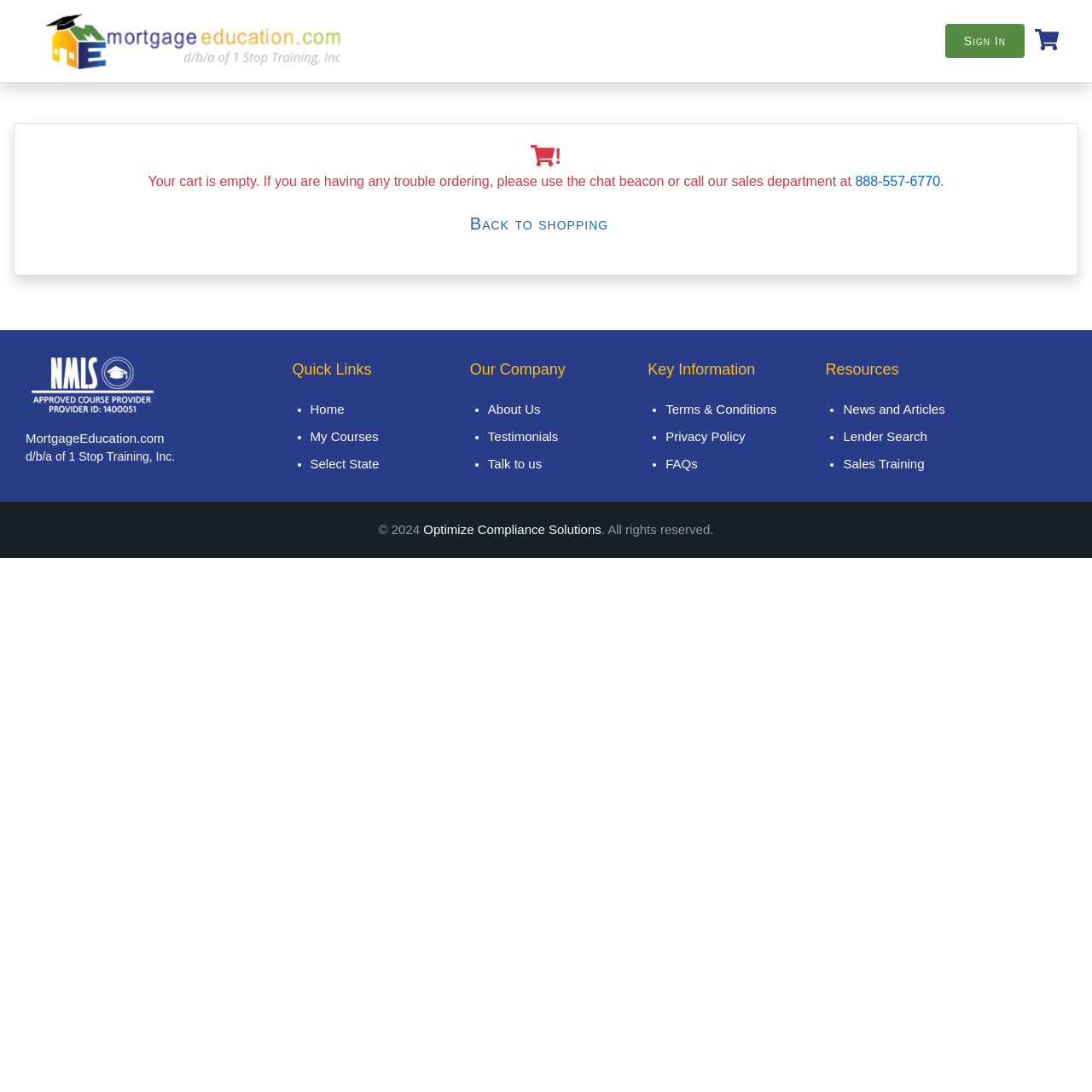Give a complete and precise description of the webpage's appearance.

The webpage is a mortgage education website that provides online training and certification courses for mortgage brokers and loan originators across the United States. 

At the top left corner, there is a logo of "Mortgage Education" with a link to the website's homepage. Next to it, there is a "Sign In" button. 

Below the logo, there is a main content area that occupies the majority of the page. It starts with a notification that the shopping cart is empty, along with a message offering assistance with ordering and a phone number to call. 

Below the notification, there is a "Back to shopping" button. 

In the middle section of the page, there are several sections of links and information. On the left side, there is an image of an NMLS approved provider for mortgage education, followed by the website's name and a description of the company. 

To the right of the image, there are four sections of links: "Quick Links", "Our Company", "Key Information", and "Resources". Each section has a heading and several links, including "Home", "My Courses", "Select State", "About Us", "Testimonials", "Talk to us", "Terms & Conditions", "Privacy Policy", "FAQs", "News and Articles", "Lender Search", and "Sales Training". 

At the bottom of the page, there is a copyright notice with the year 2024, along with a link to "Optimize Compliance Solutions" and a statement that all rights are reserved. 

There is also a modal dialog box that appears in the middle of the page, containing an image.